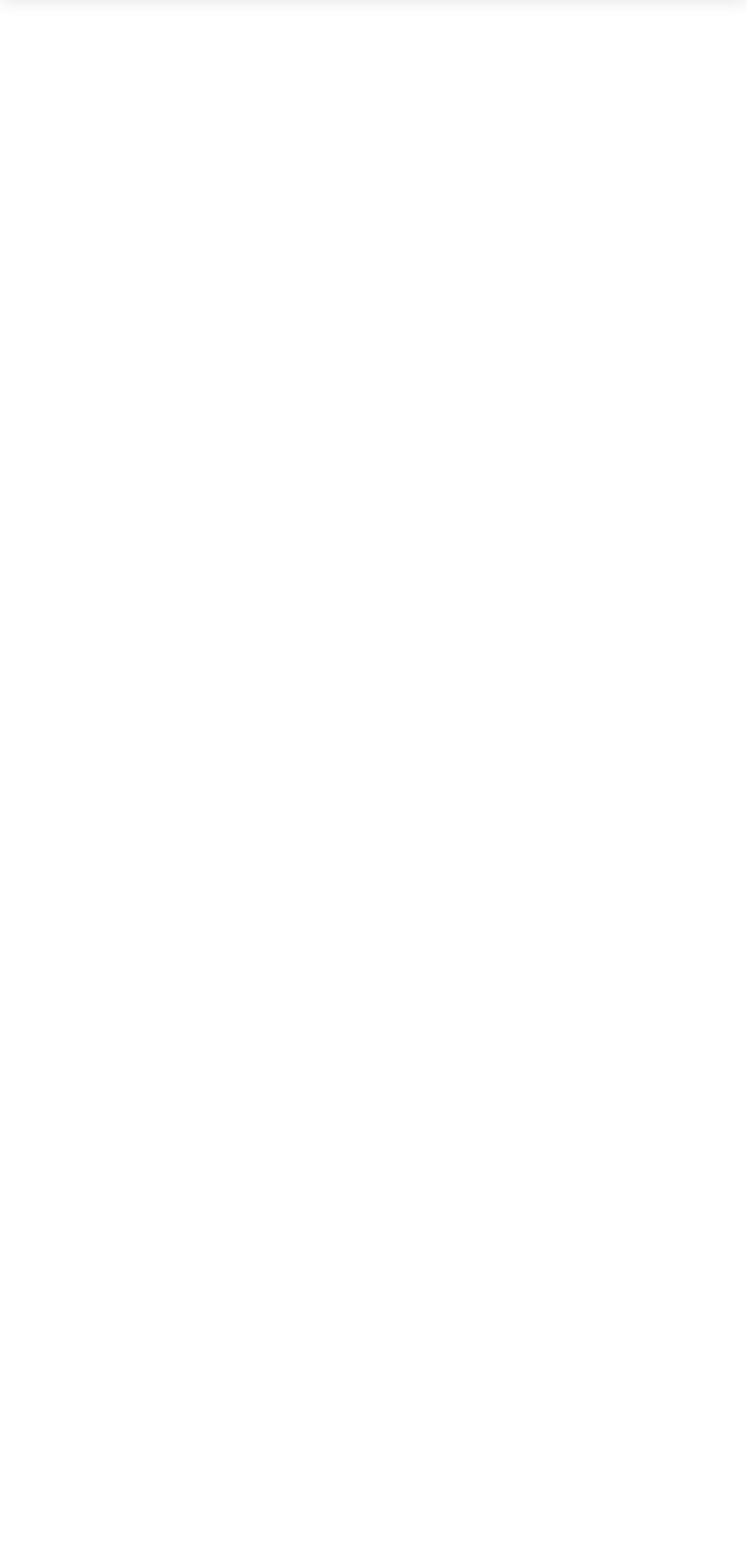Please provide a brief answer to the following inquiry using a single word or phrase:
What is required to submit a review?

Email address and rating